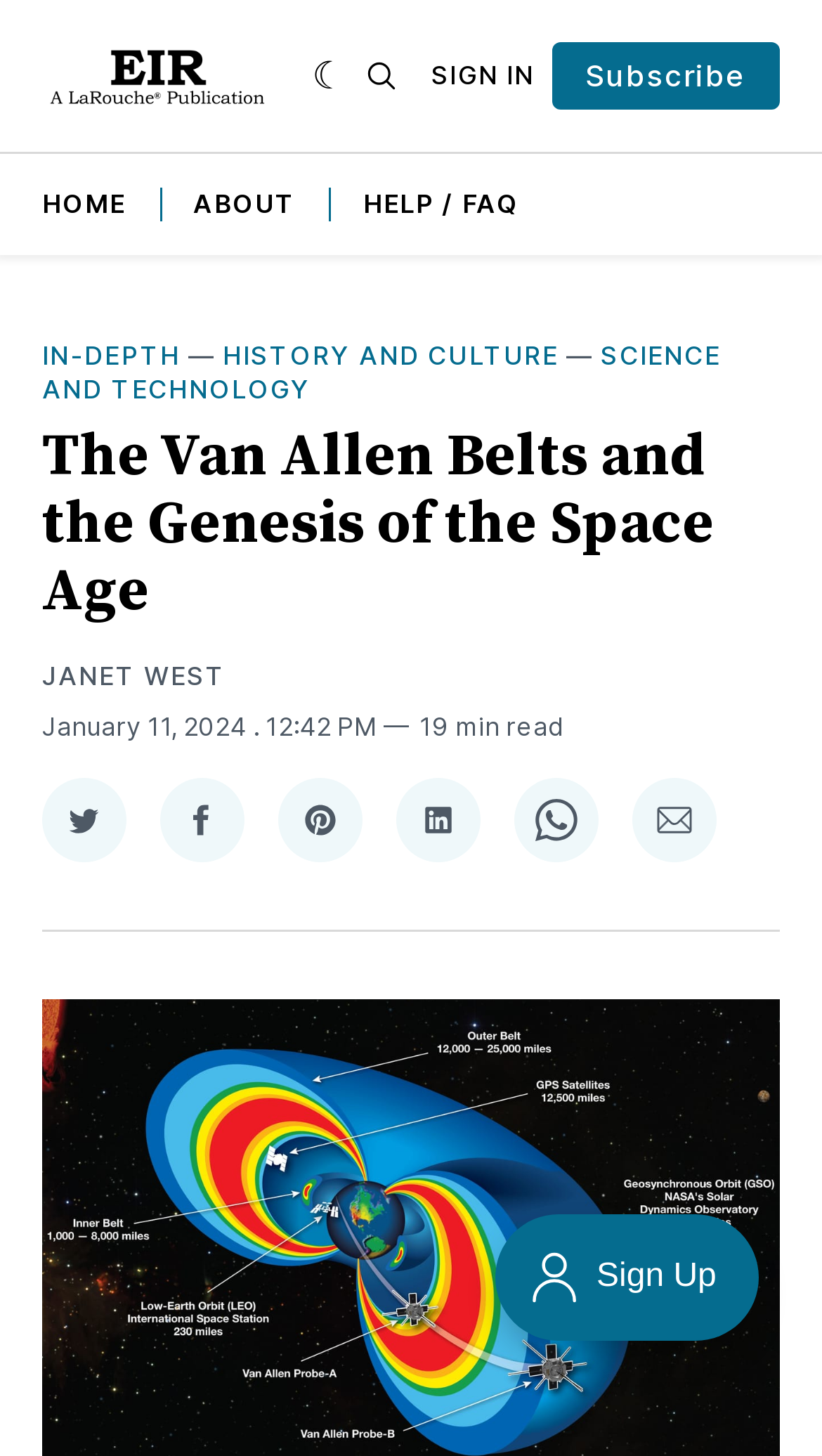Consider the image and give a detailed and elaborate answer to the question: 
When was the article published?

I found the date and time of publication, January 11, 2024, 12:42 PM, mentioned on the webpage.